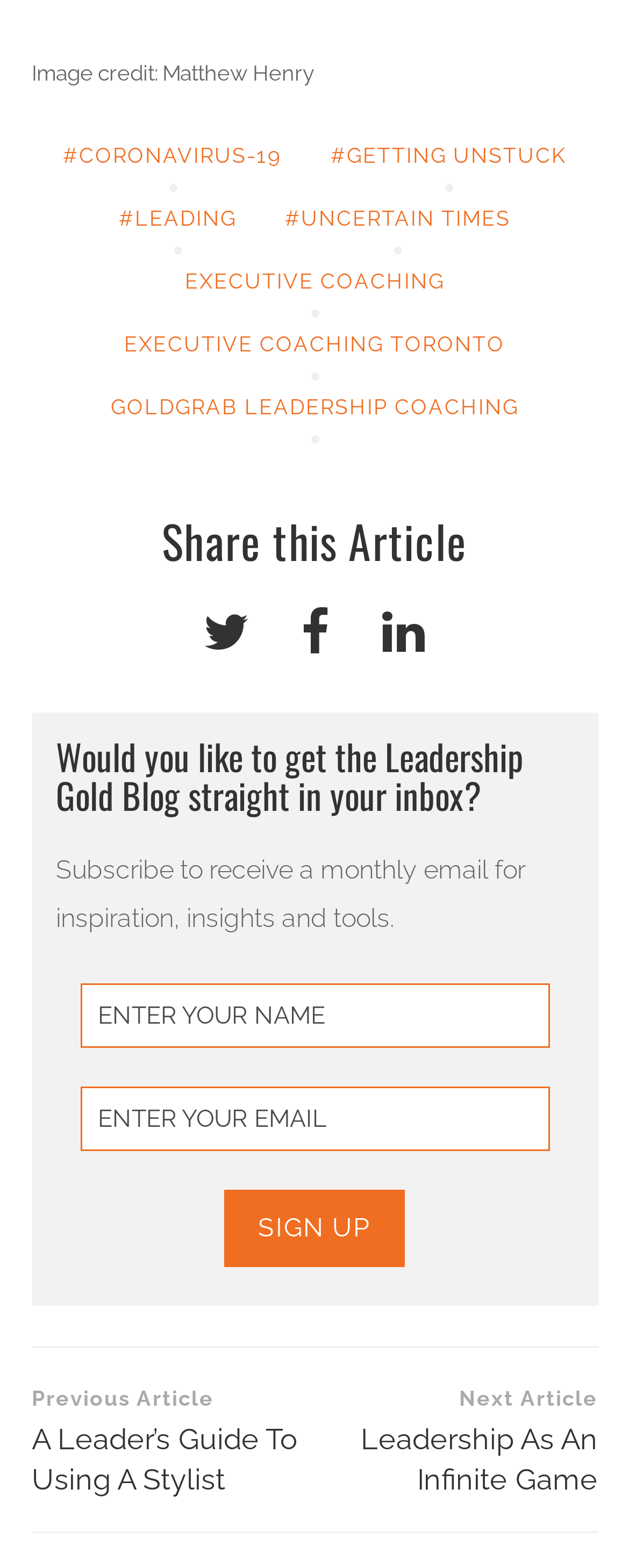Please identify the bounding box coordinates of the clickable area that will fulfill the following instruction: "Click on the 'SIGN UP' button". The coordinates should be in the format of four float numbers between 0 and 1, i.e., [left, top, right, bottom].

[0.356, 0.759, 0.644, 0.808]